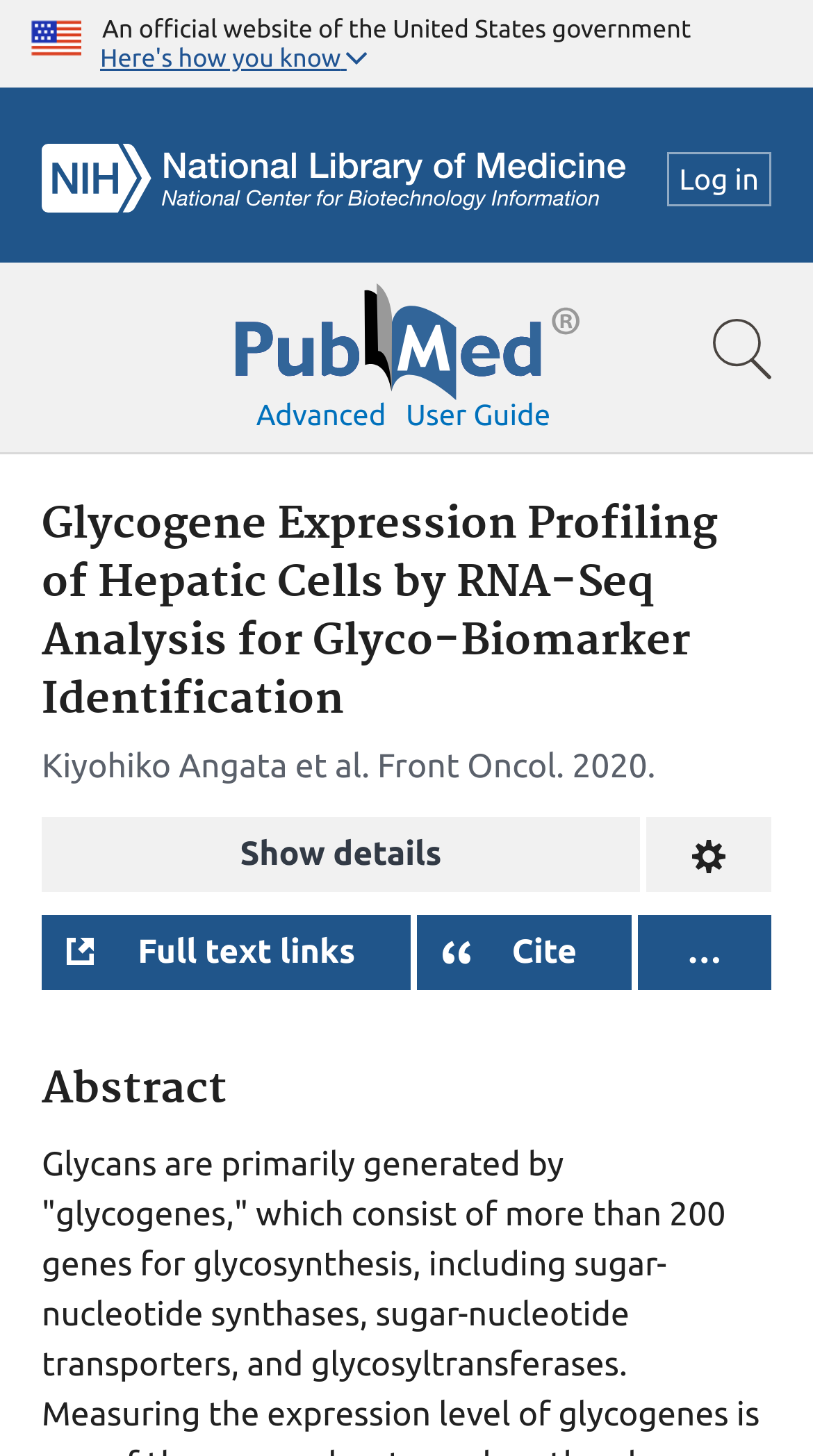Identify the bounding box coordinates for the element you need to click to achieve the following task: "View full article details". Provide the bounding box coordinates as four float numbers between 0 and 1, in the form [left, top, right, bottom].

[0.051, 0.561, 0.787, 0.613]